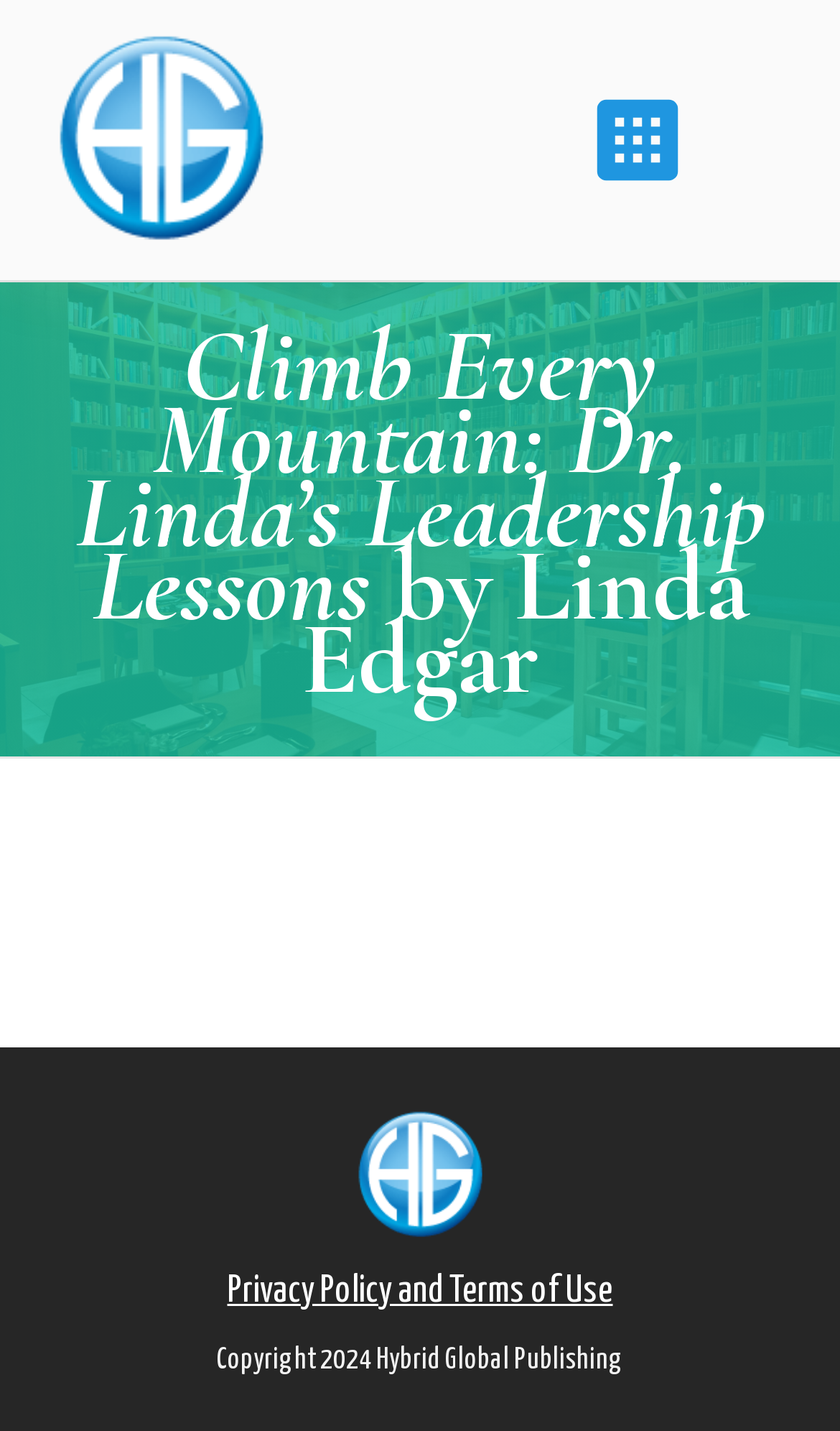Describe all significant elements and features of the webpage.

The webpage appears to be a book's landing page, specifically for "Climb Every Mountain: Dr. Linda's Leadership Lessons" by Linda Edgar, published by Hybrid Global Publishing. 

At the top, there are two links, one on the left and one on the right, with the latter containing a table layout and an image. Below these links, the main heading "Climb Every Mountain: Dr. Linda’s Leadership Lessons by Linda Edgar" is prominently displayed.

Towards the bottom of the page, there is a section containing three elements: a link with an image, a link to the "Privacy Policy and Terms of Use", and two lines of static text displaying the copyright information, including the year "2024" and the publisher's name "Hybrid Global Publishing".